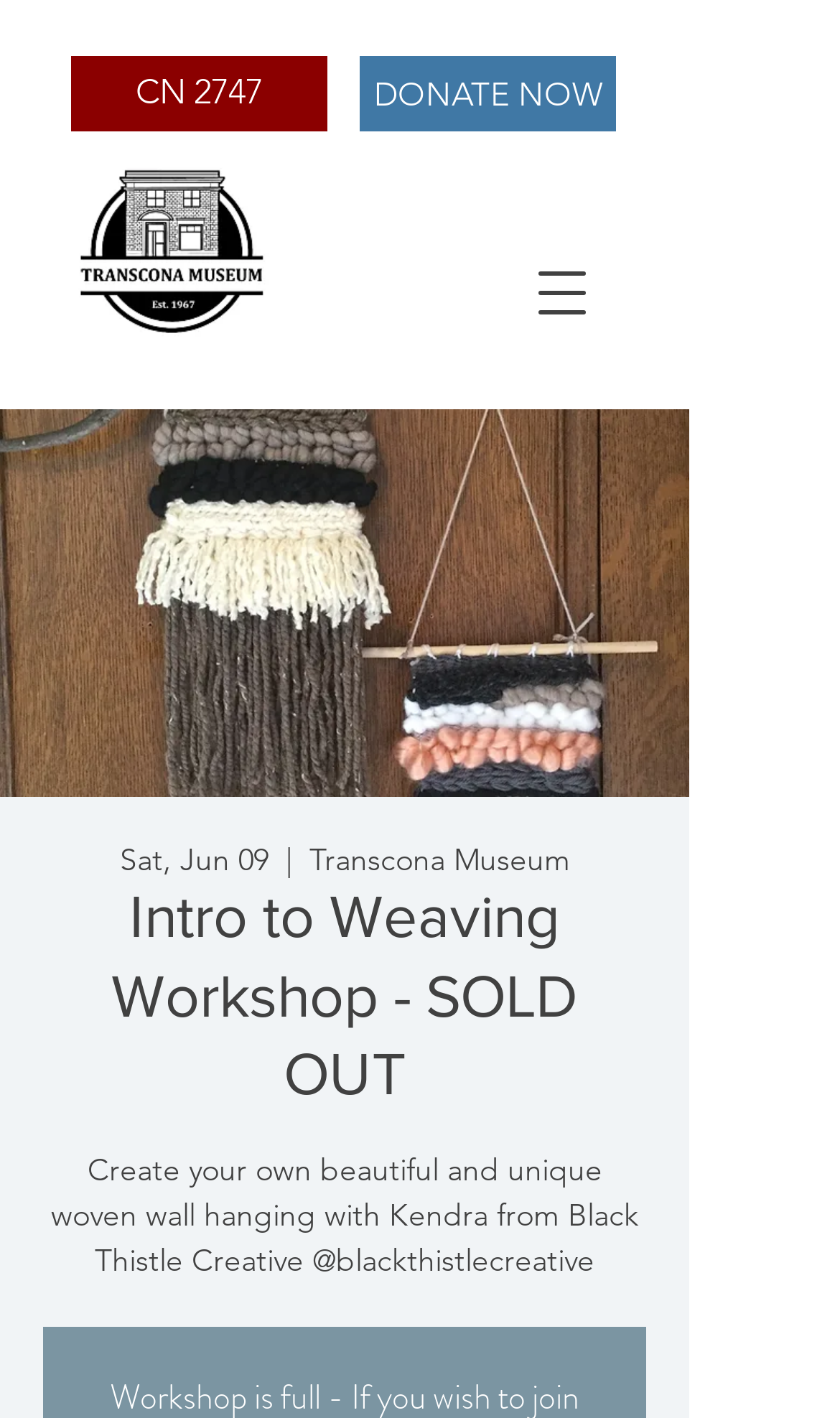What is the name of the museum?
Could you please answer the question thoroughly and with as much detail as possible?

I found the name of the museum by looking at the link elements at the top of the page. One of the links has an image with the text 'Transcona Museum', which suggests that this is the name of the museum.